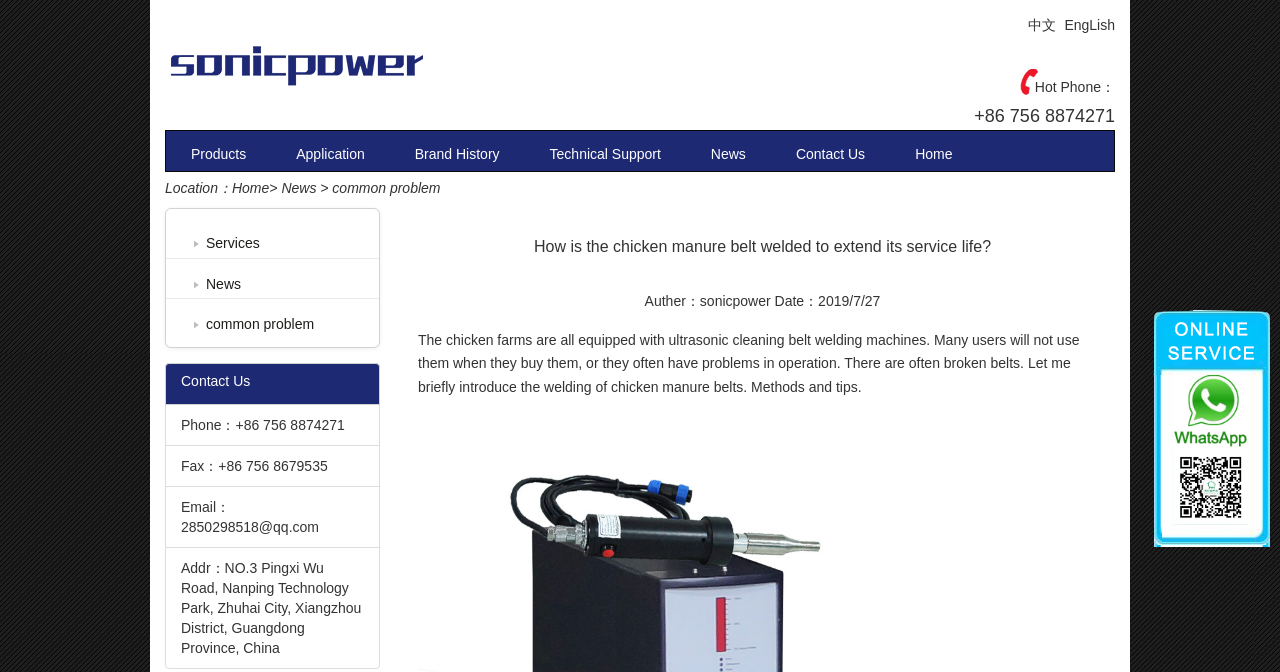Using the element description provided, determine the bounding box coordinates in the format (top-left x, top-left y, bottom-right x, bottom-right y). Ensure that all values are floating point numbers between 0 and 1. Element description: Brand History

[0.304, 0.204, 0.41, 0.254]